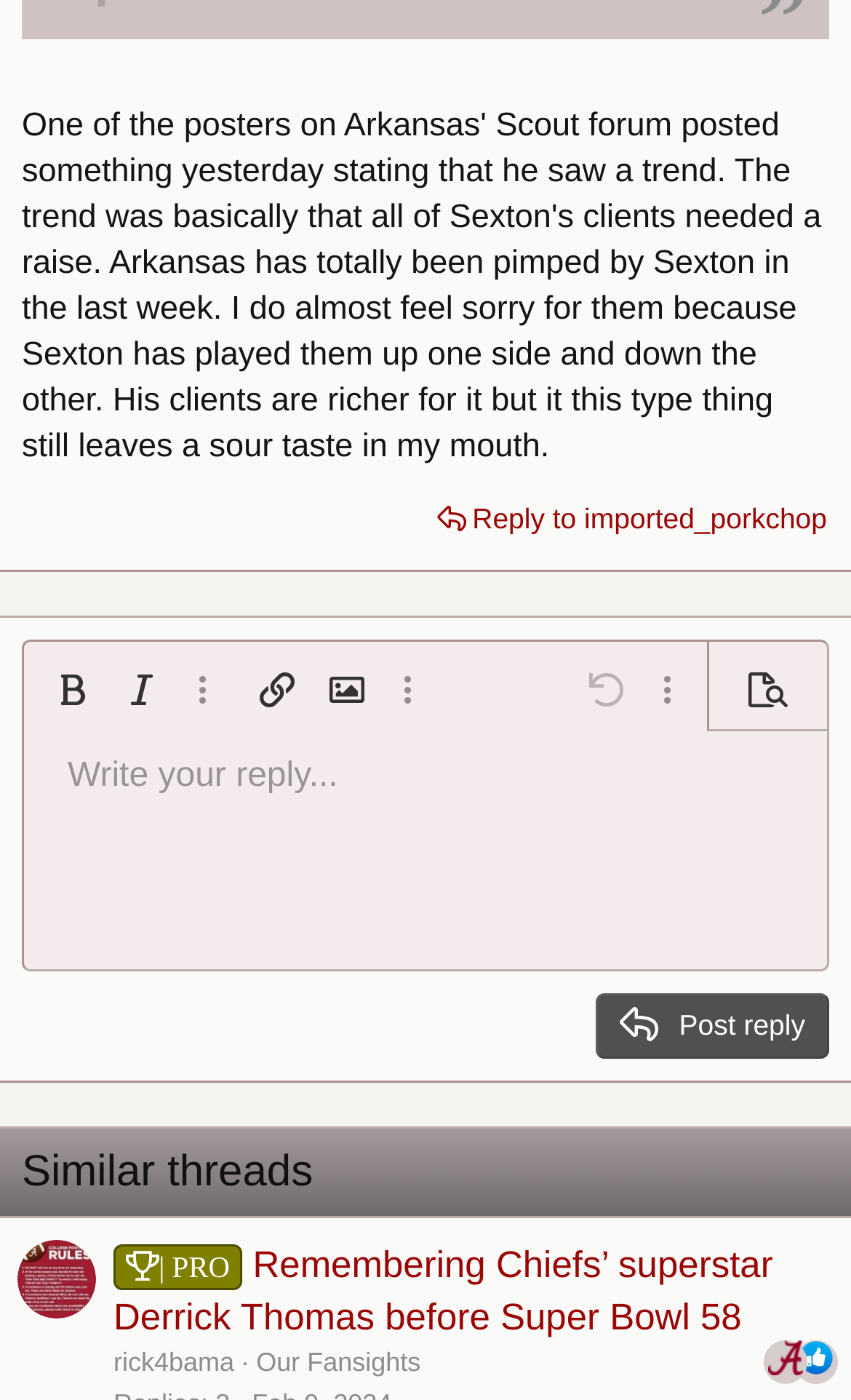Use a single word or phrase to answer the following:
How many links are in the 'Similar threads' section?

4